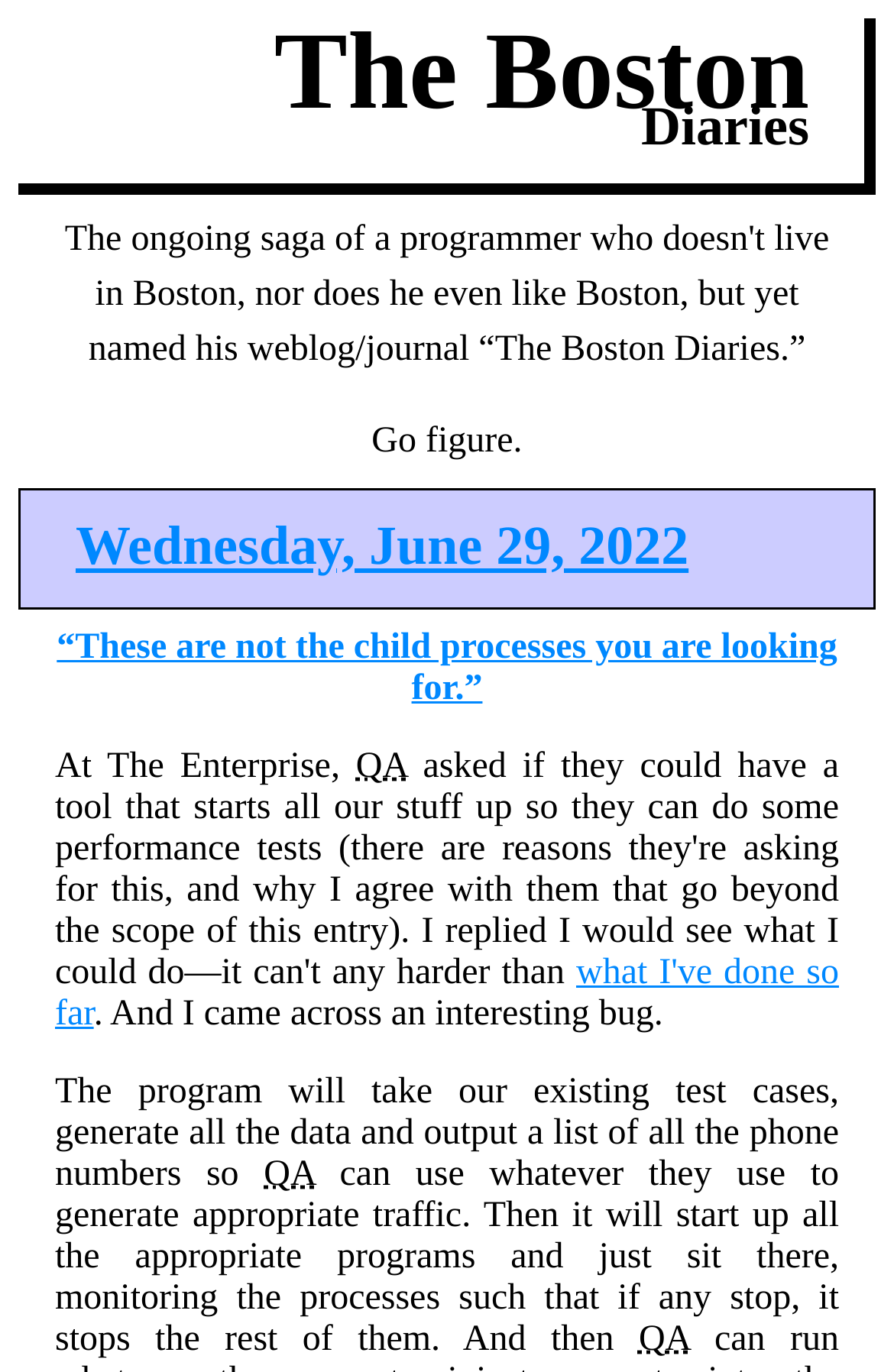Please respond in a single word or phrase: 
What is the date of the diary entry?

Wednesday, June 29, 2022